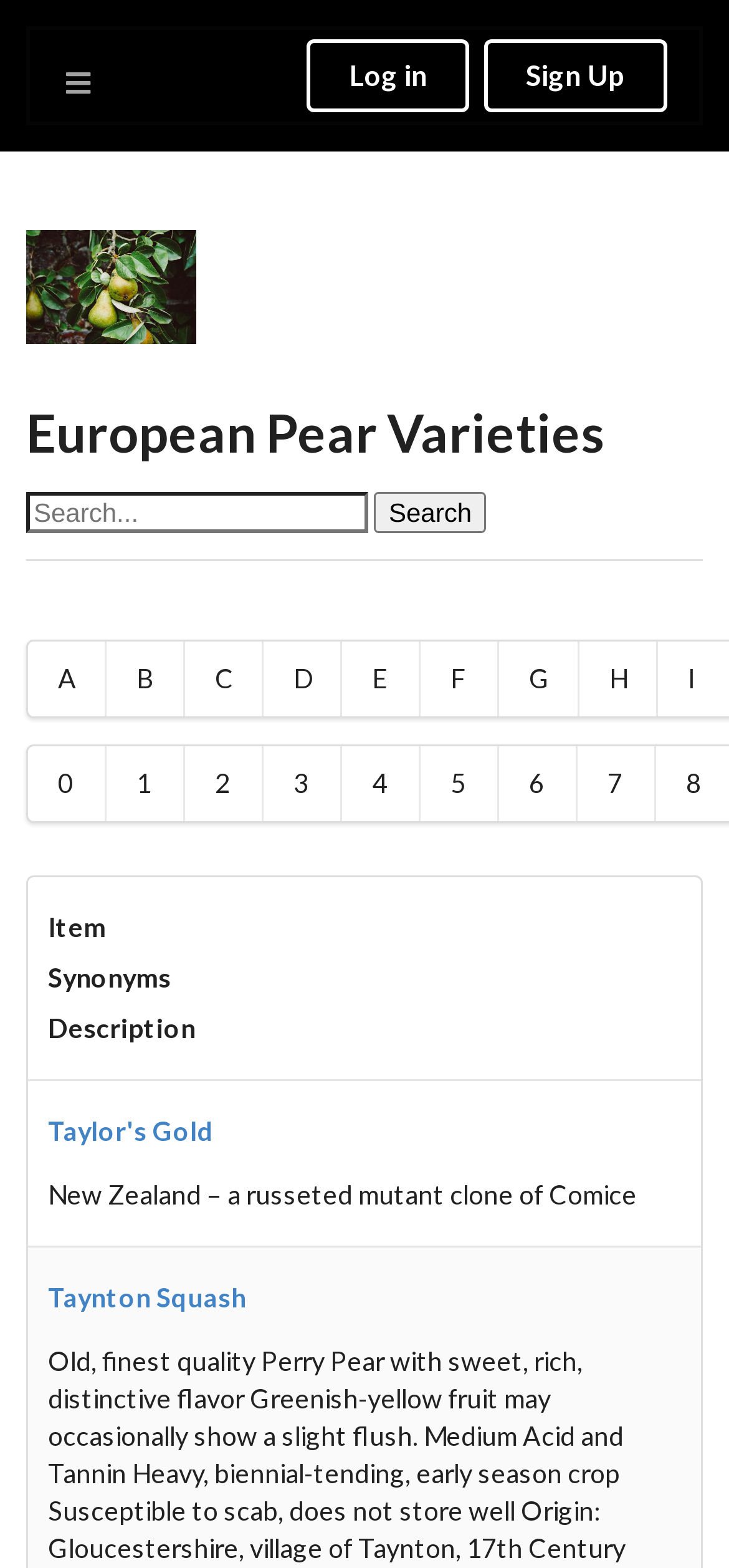Extract the text of the main heading from the webpage.

European Pear Varieties